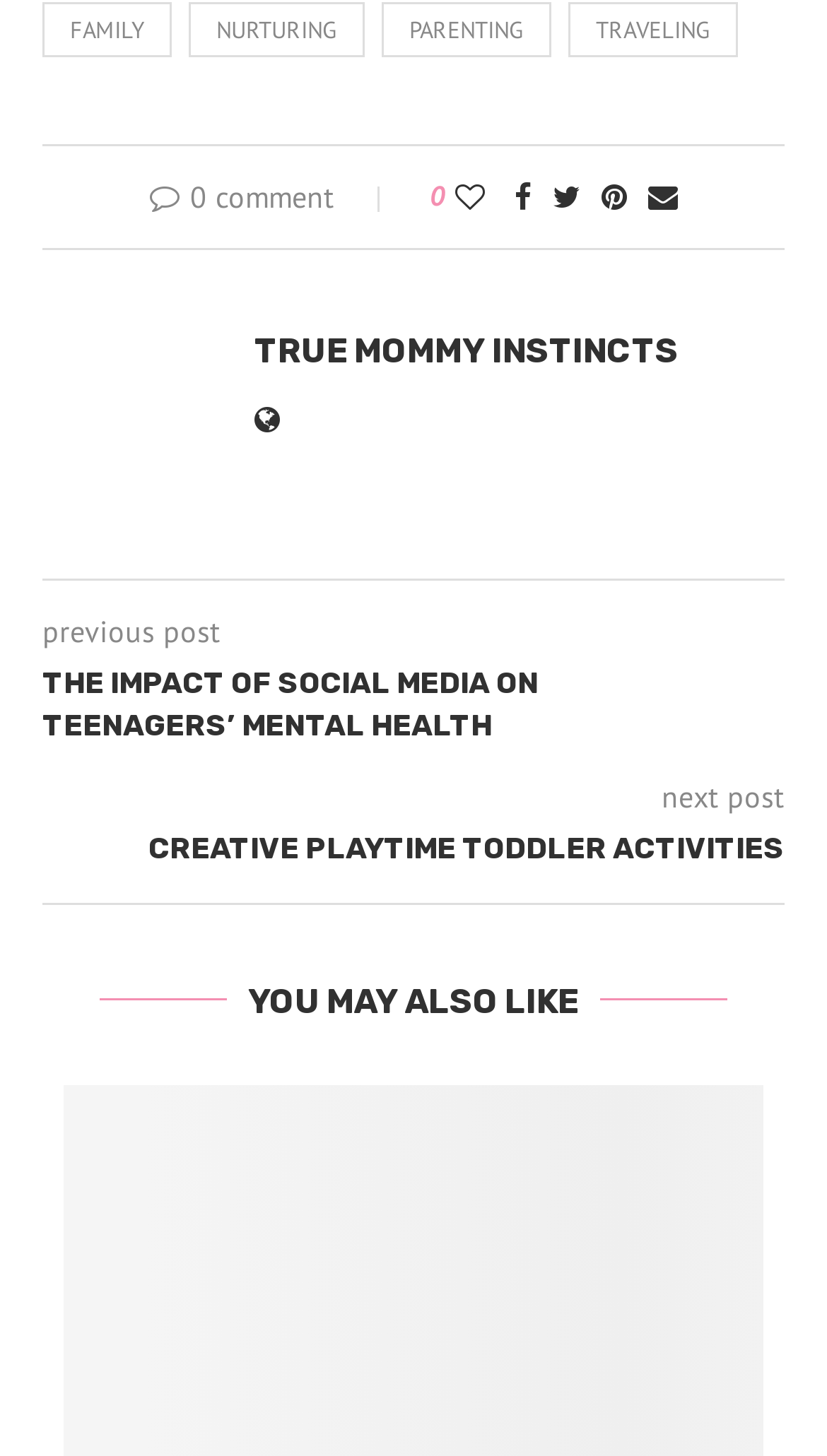Please determine the bounding box coordinates of the section I need to click to accomplish this instruction: "Go to the previous post".

[0.051, 0.421, 0.267, 0.447]